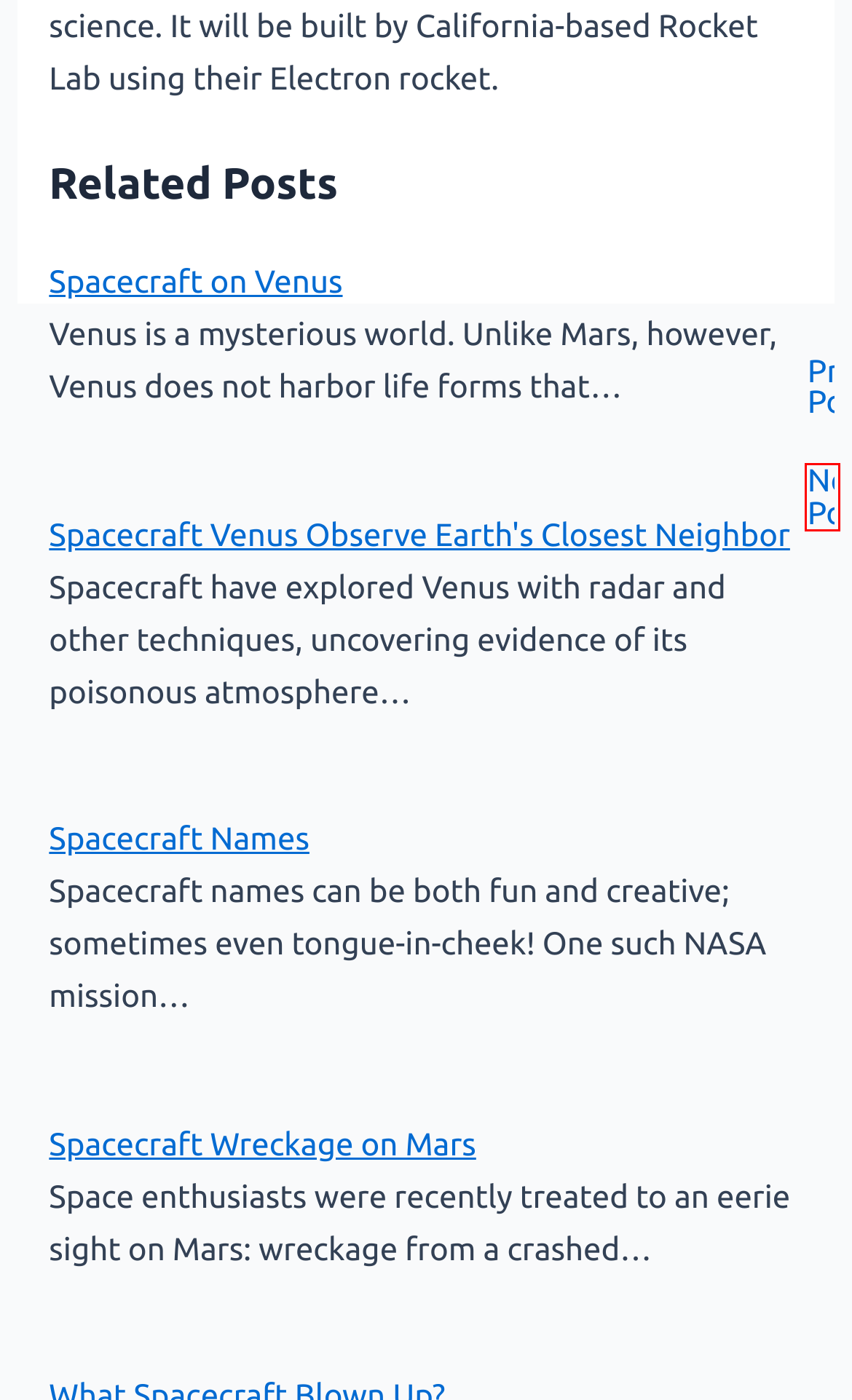Take a look at the provided webpage screenshot featuring a red bounding box around an element. Select the most appropriate webpage description for the page that loads after clicking on the element inside the red bounding box. Here are the candidates:
A. Spacecraft Wreckage on Mars » star-planete.net
B. Spacecraft Names » star-planete.net
C. What Spacecraft Blown Up? » star-planete.net
D. atmosphere » star-planete.net
E. Spacecraft on Venus » star-planete.net
F. Where Is Orion Spacecraft? » star-planete.net
G. made » star-planete.net
H. The Life Cycle of a Butterfly » star-planete.net

H